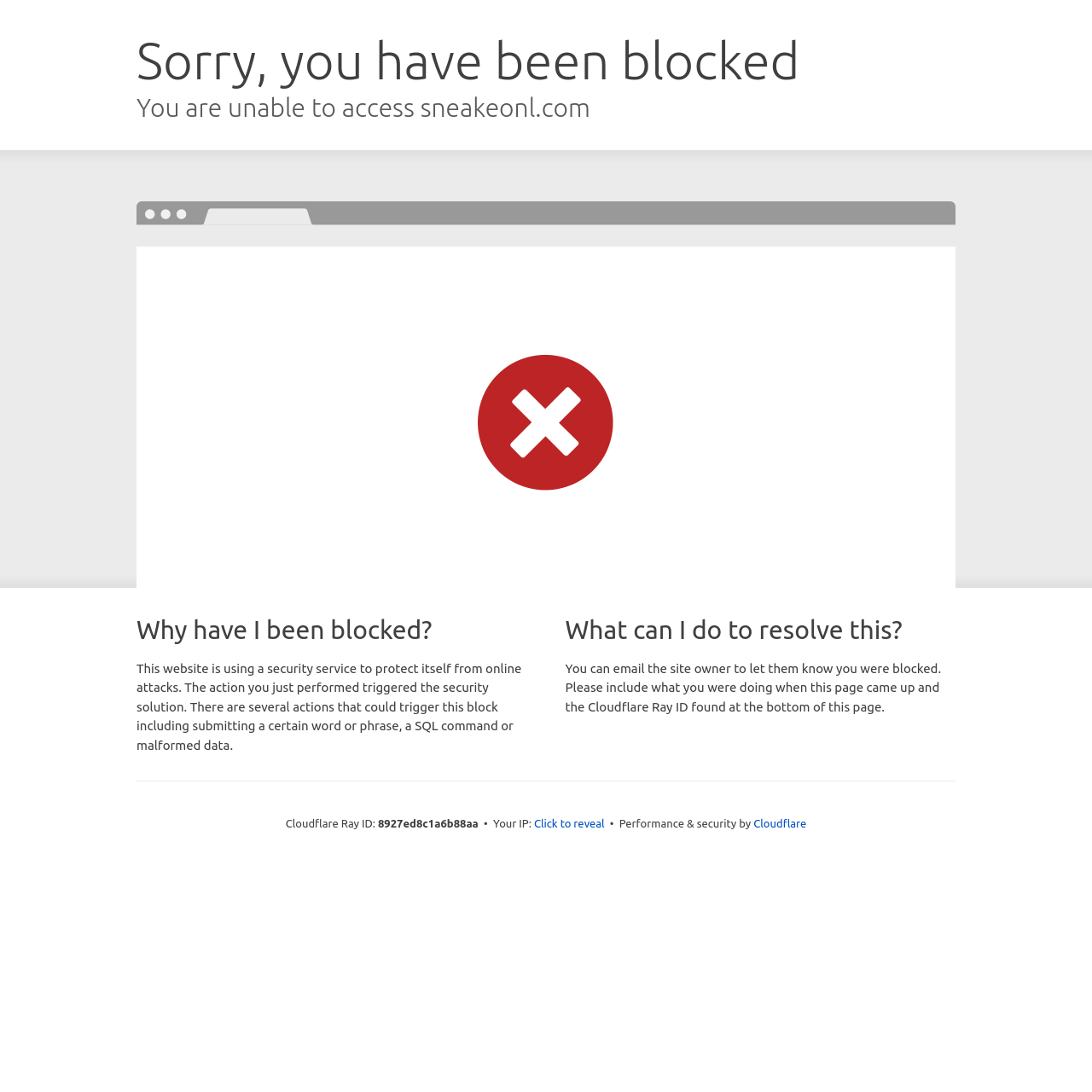Provide a brief response using a word or short phrase to this question:
What is the reason for being blocked?

Security solution triggered